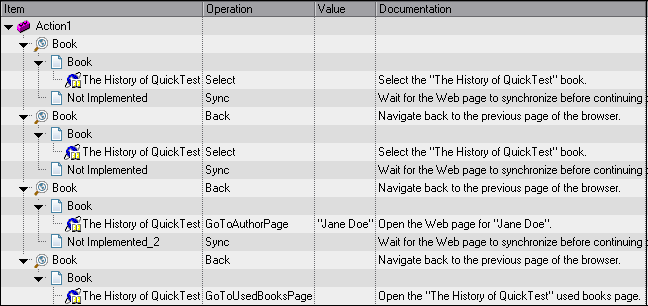Use one word or a short phrase to answer the question provided: 
What is the result of the 'Back' command?

Navigating back within the browser